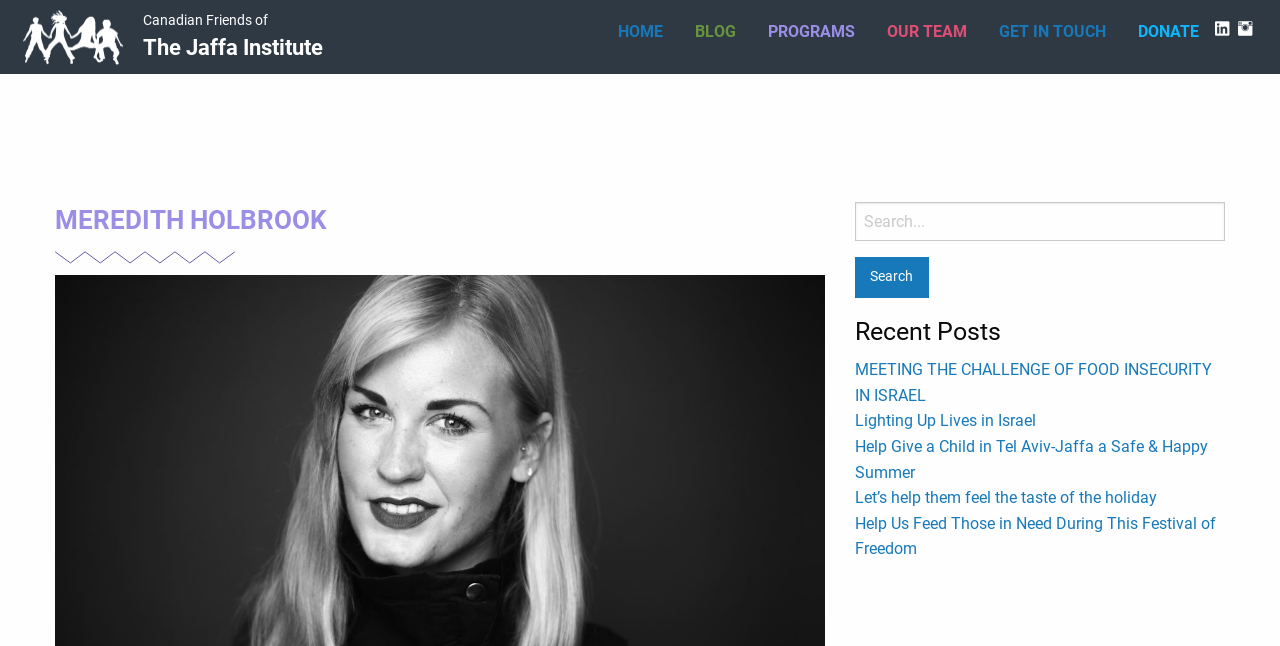Determine the bounding box coordinates of the region I should click to achieve the following instruction: "Read the recent post about food insecurity in Israel". Ensure the bounding box coordinates are four float numbers between 0 and 1, i.e., [left, top, right, bottom].

[0.668, 0.557, 0.947, 0.626]